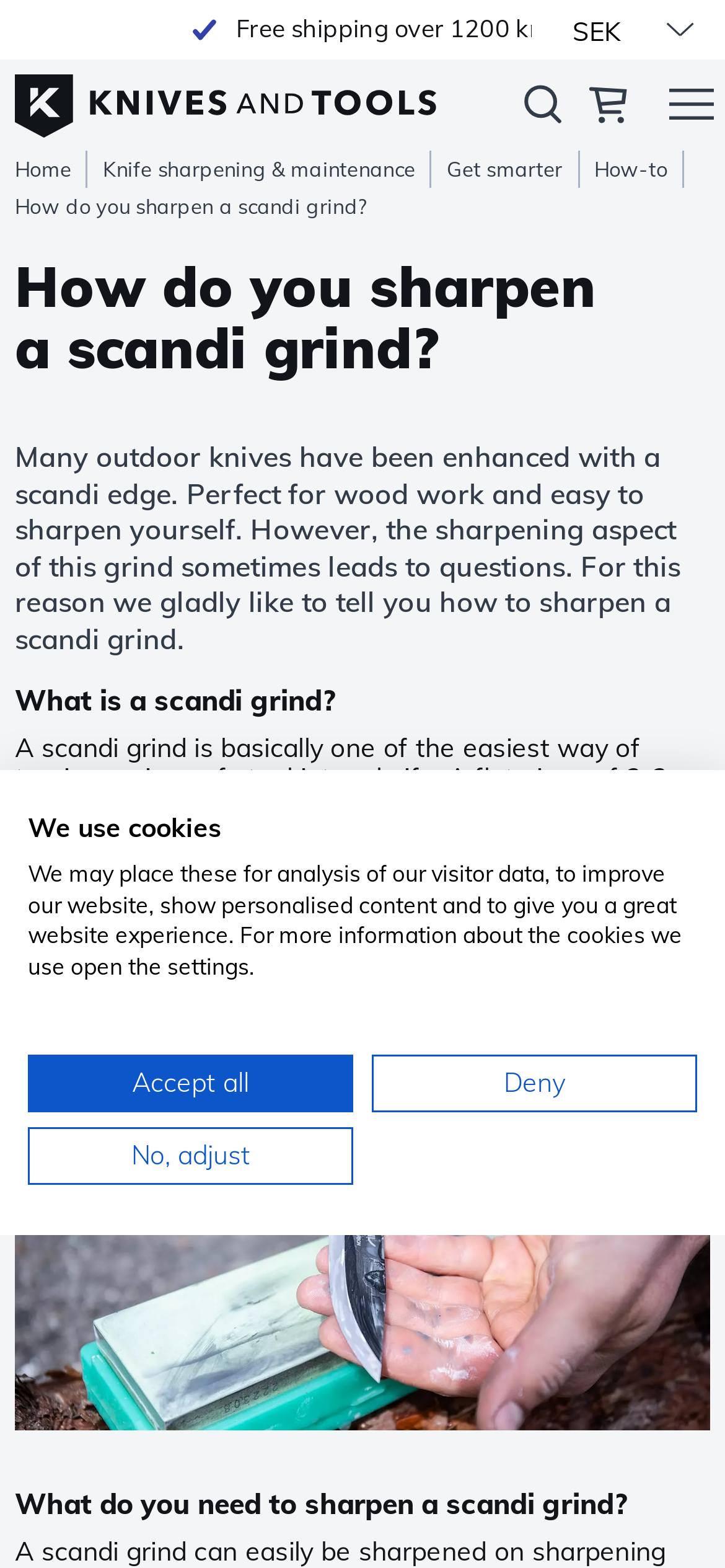What is the advantage of a scandi grind?
Could you please answer the question thoroughly and with as much detail as possible?

The article states that 'many people feel that the scandi grind is easy to sharpen' because 'the edge is so broad you can clearly see and feel what you are doing while you are sharpening your knife.' This suggests that the advantage of a scandi grind is that it is easy to sharpen.